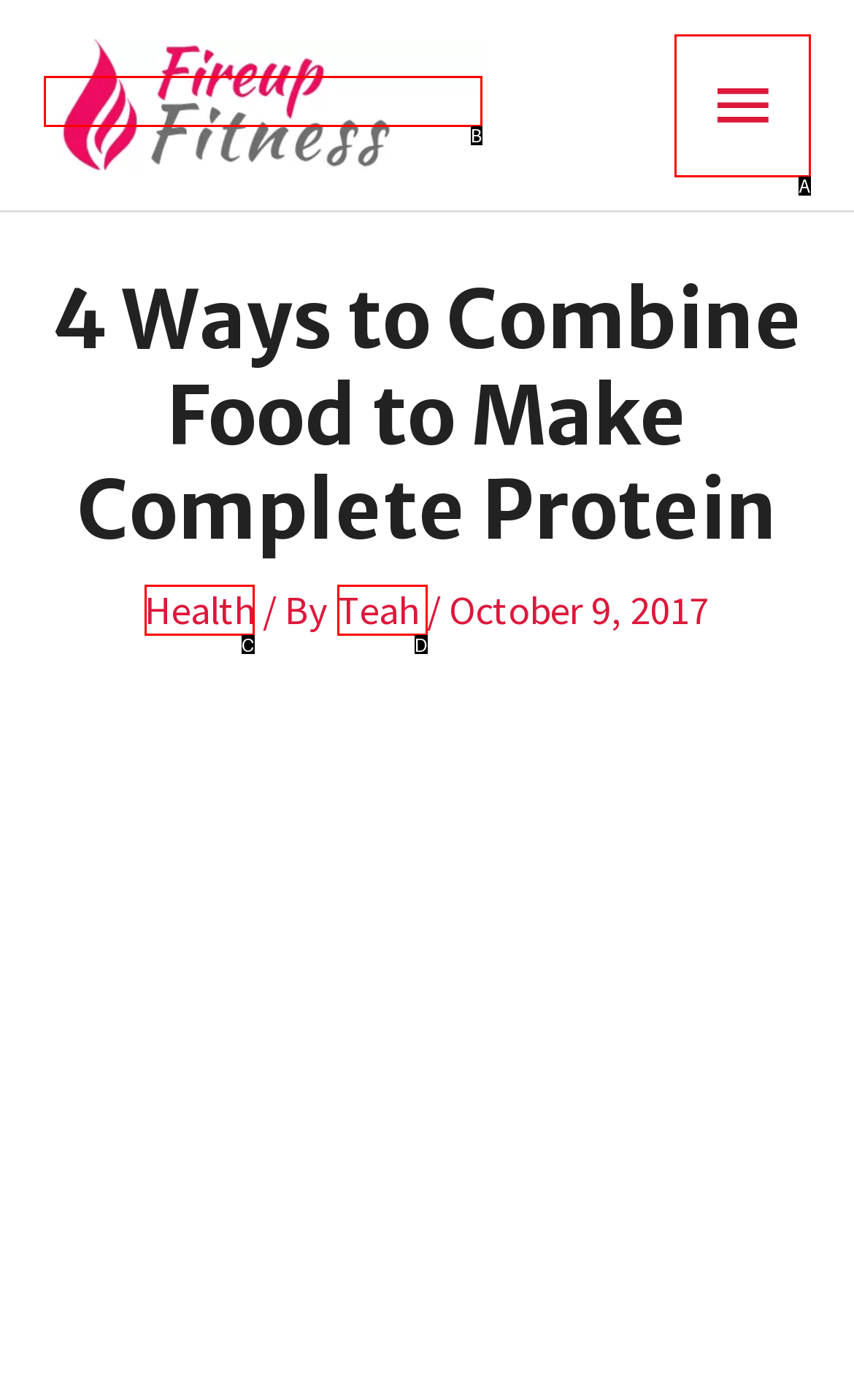Find the UI element described as: Health
Reply with the letter of the appropriate option.

C